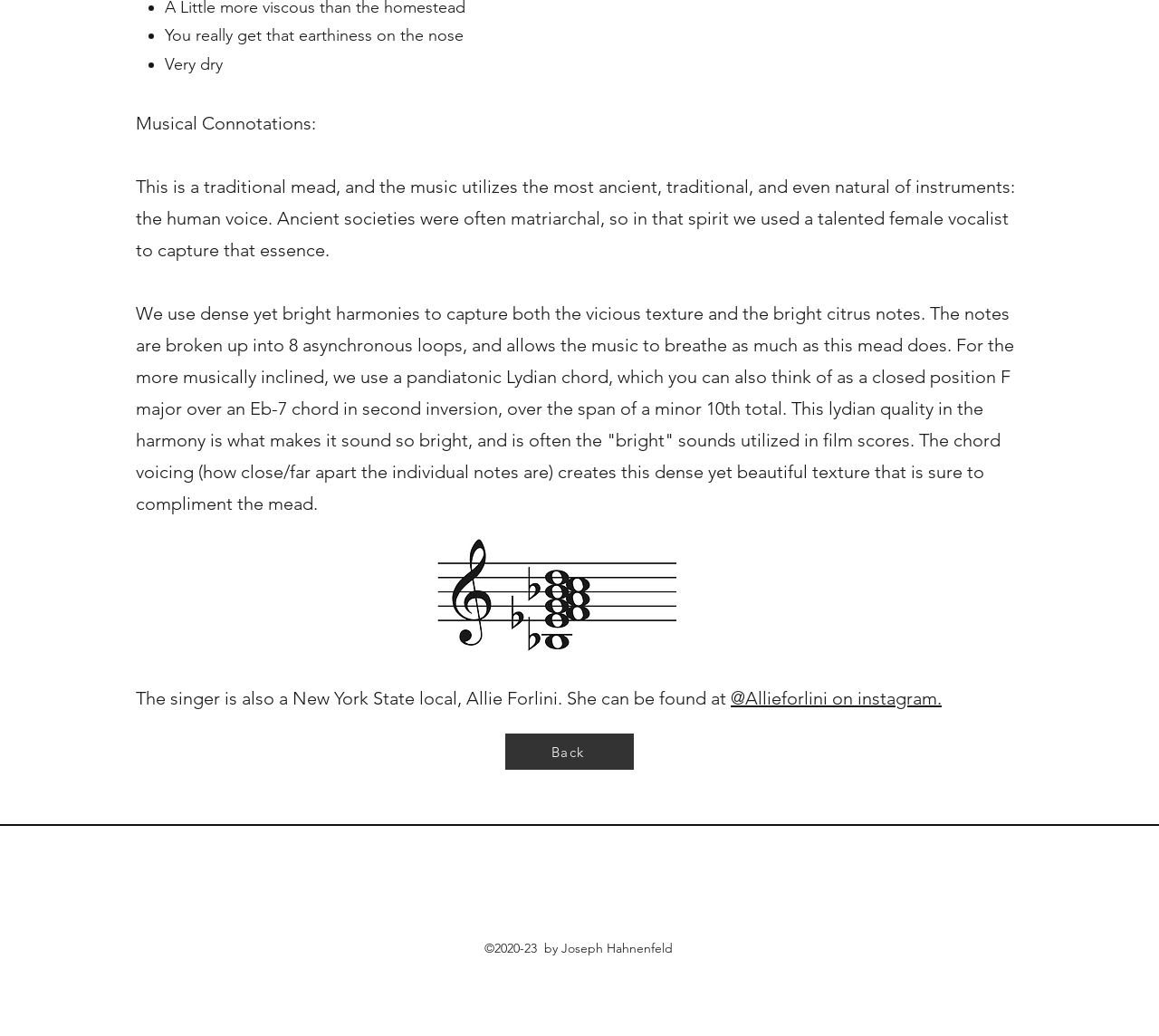Give a succinct answer to this question in a single word or phrase: 
What is the chord used in the music?

Pandiatonic Lydian chord